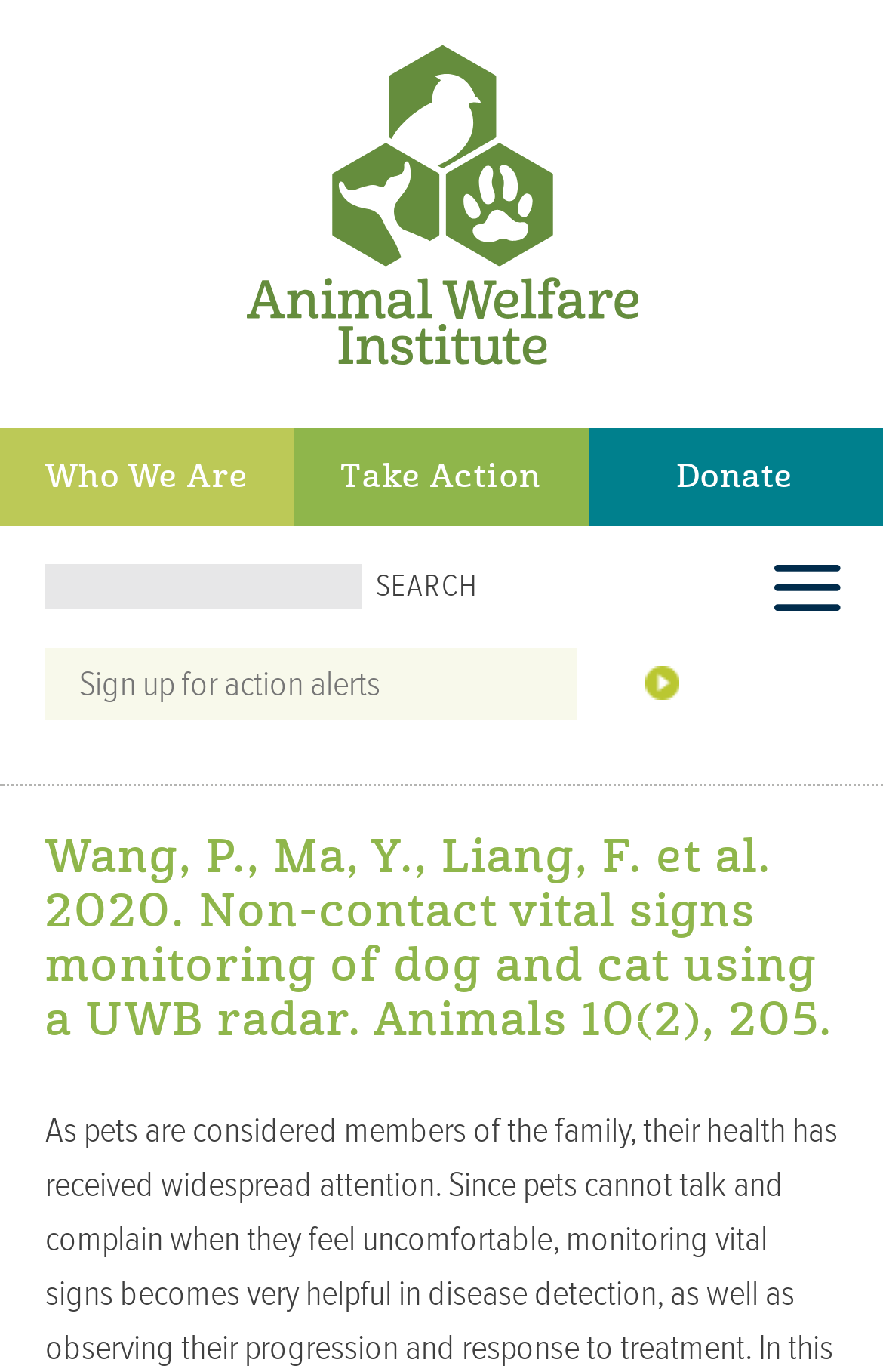Reply to the question with a single word or phrase:
What is the topic of the article?

Vital signs monitoring of dog and cat